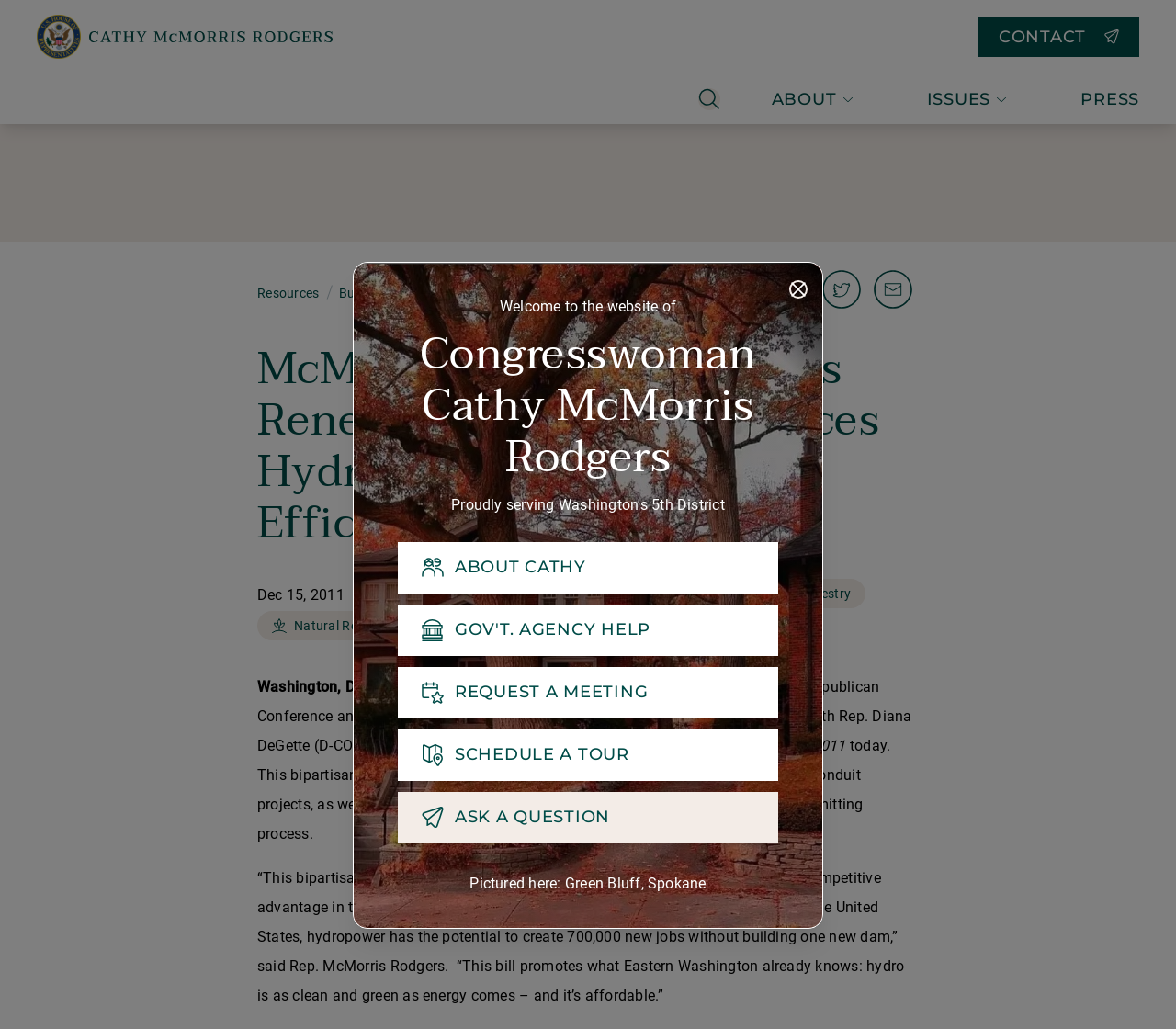Find the bounding box coordinates of the area that needs to be clicked in order to achieve the following instruction: "Click the 'Home' link". The coordinates should be specified as four float numbers between 0 and 1, i.e., [left, top, right, bottom].

[0.031, 0.007, 0.283, 0.064]